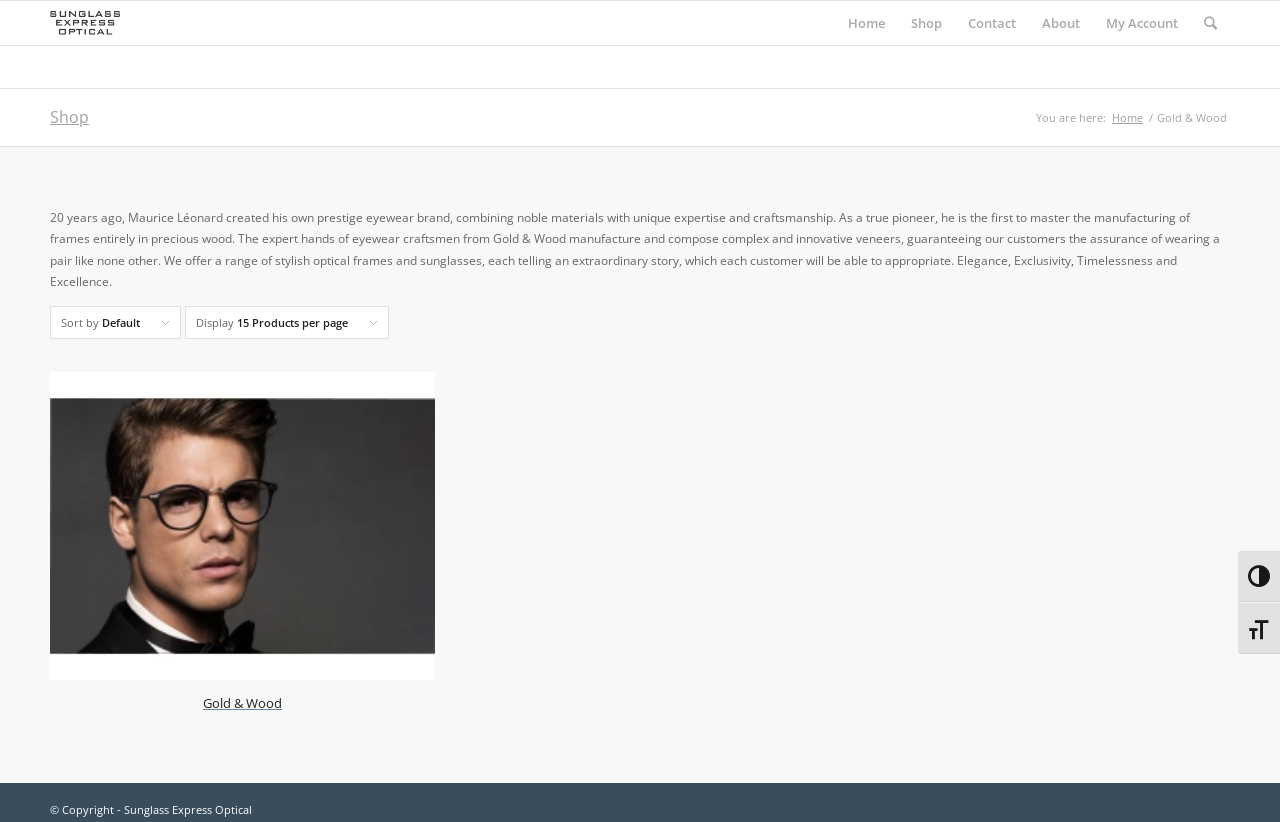How many products are displayed per page? Based on the screenshot, please respond with a single word or phrase.

15